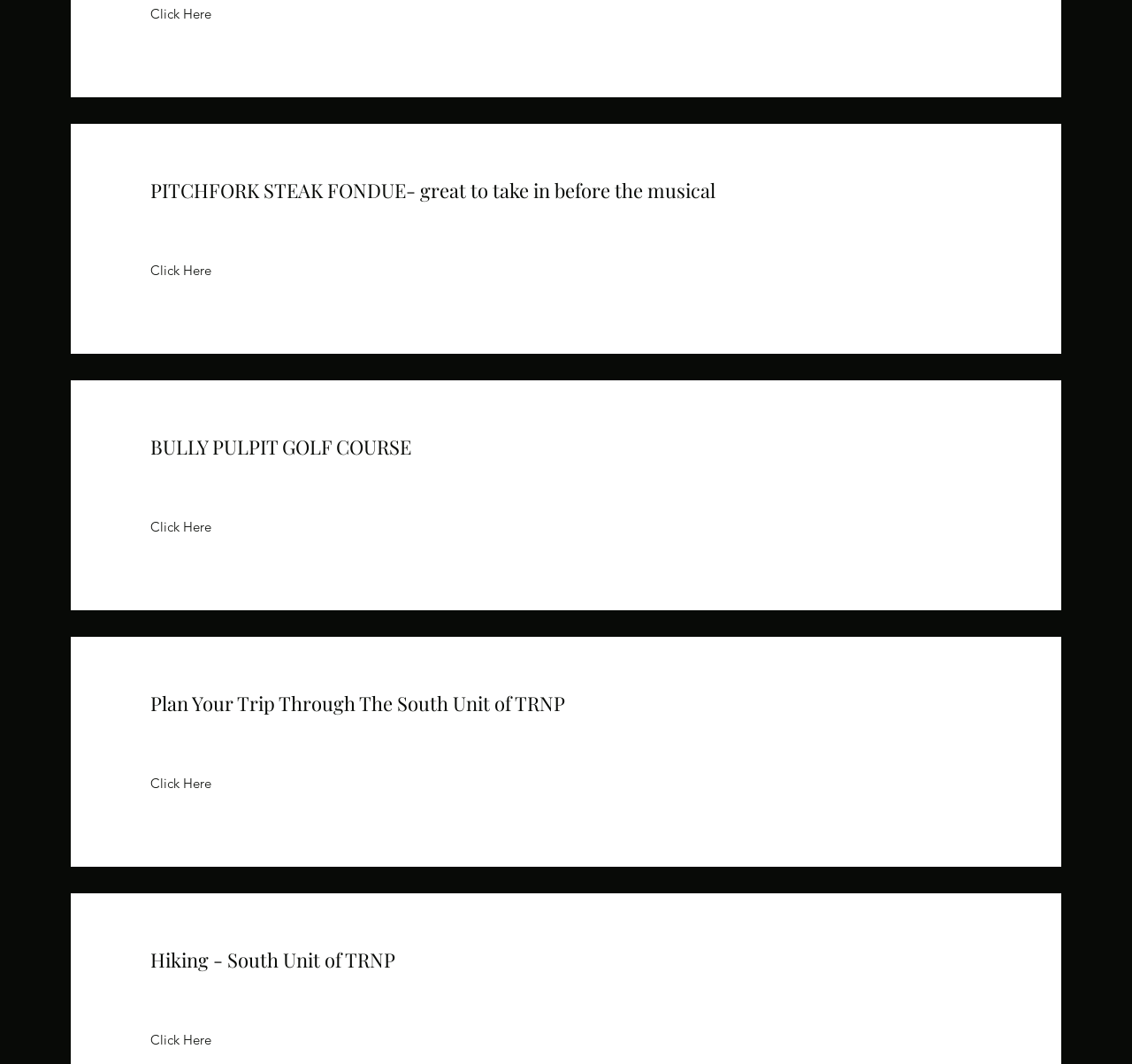Please identify the bounding box coordinates of the element that needs to be clicked to perform the following instruction: "Plan a trip through 'Plan Your Trip Through The South Unit of TRNP'".

[0.133, 0.648, 0.867, 0.674]